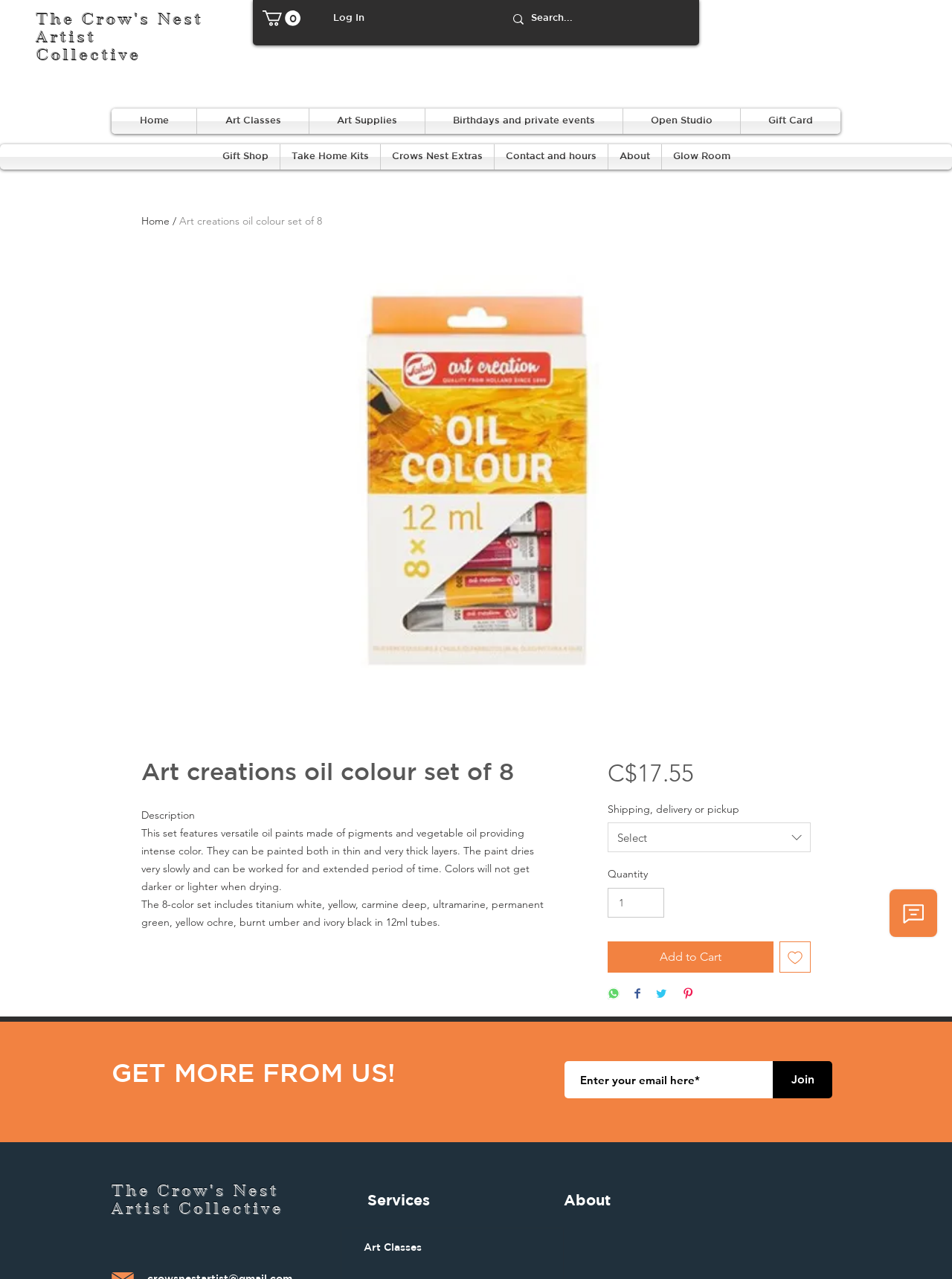How many colors are included in the art set?
Please provide a single word or phrase based on the screenshot.

8